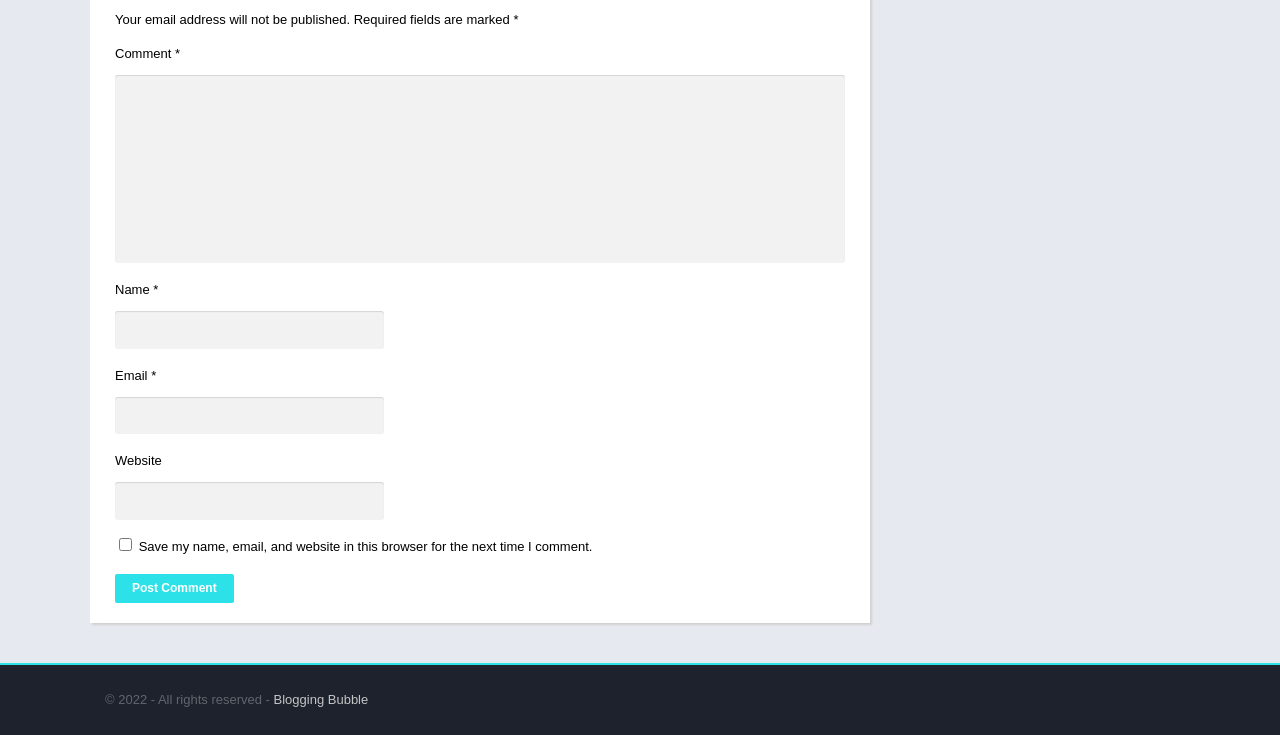What is the position of the 'Post Comment' button?
Examine the webpage screenshot and provide an in-depth answer to the question.

I analyzed the bounding box coordinates of the 'Post Comment' button, which are [0.09, 0.781, 0.183, 0.82]. Comparing its y1 and y2 coordinates with other elements, I determined that it is located at the bottom left of the comment section.